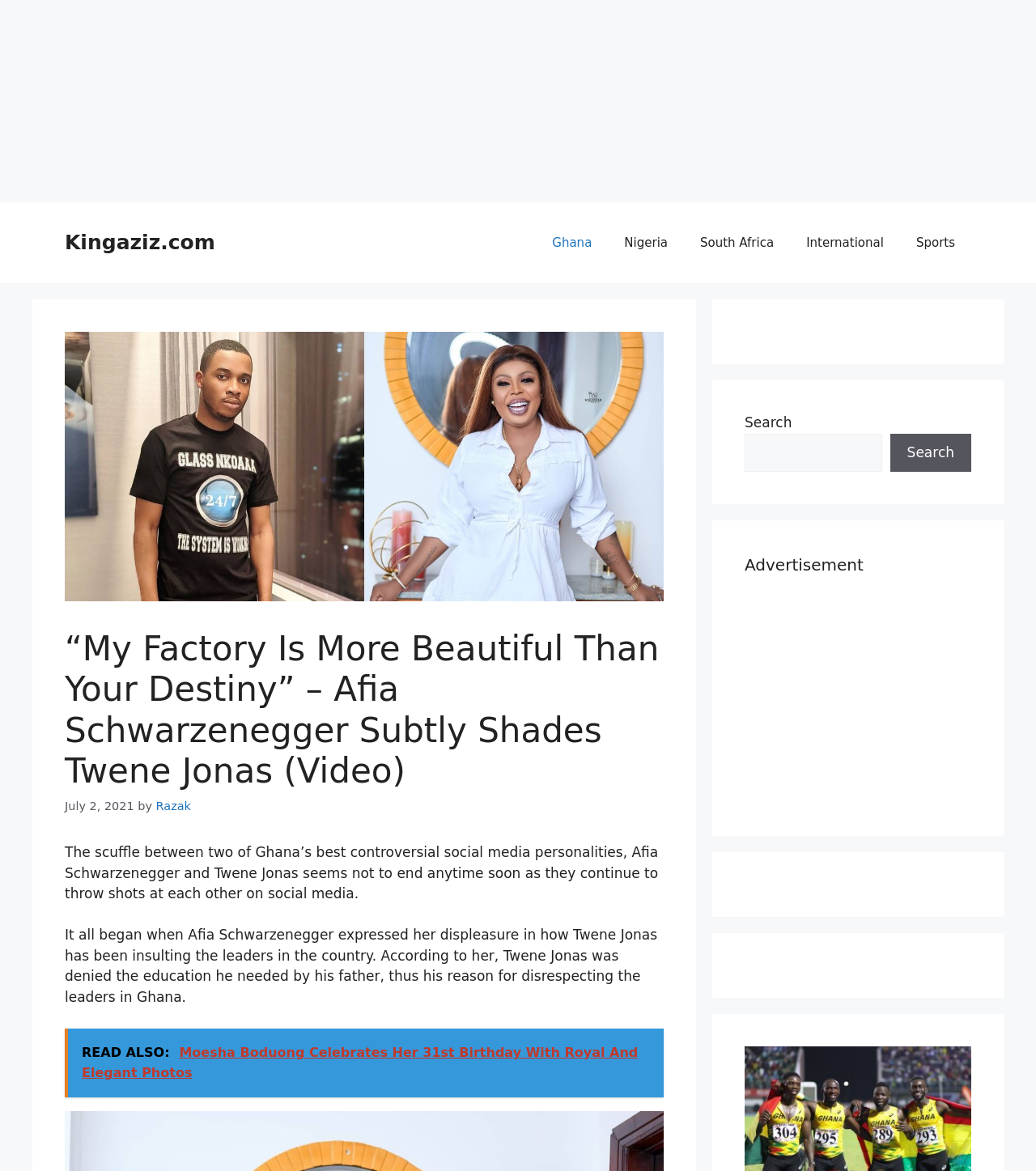Based on the element description, predict the bounding box coordinates (top-left x, top-left y, bottom-right x, bottom-right y) for the UI element in the screenshot: Sports

[0.869, 0.187, 0.938, 0.228]